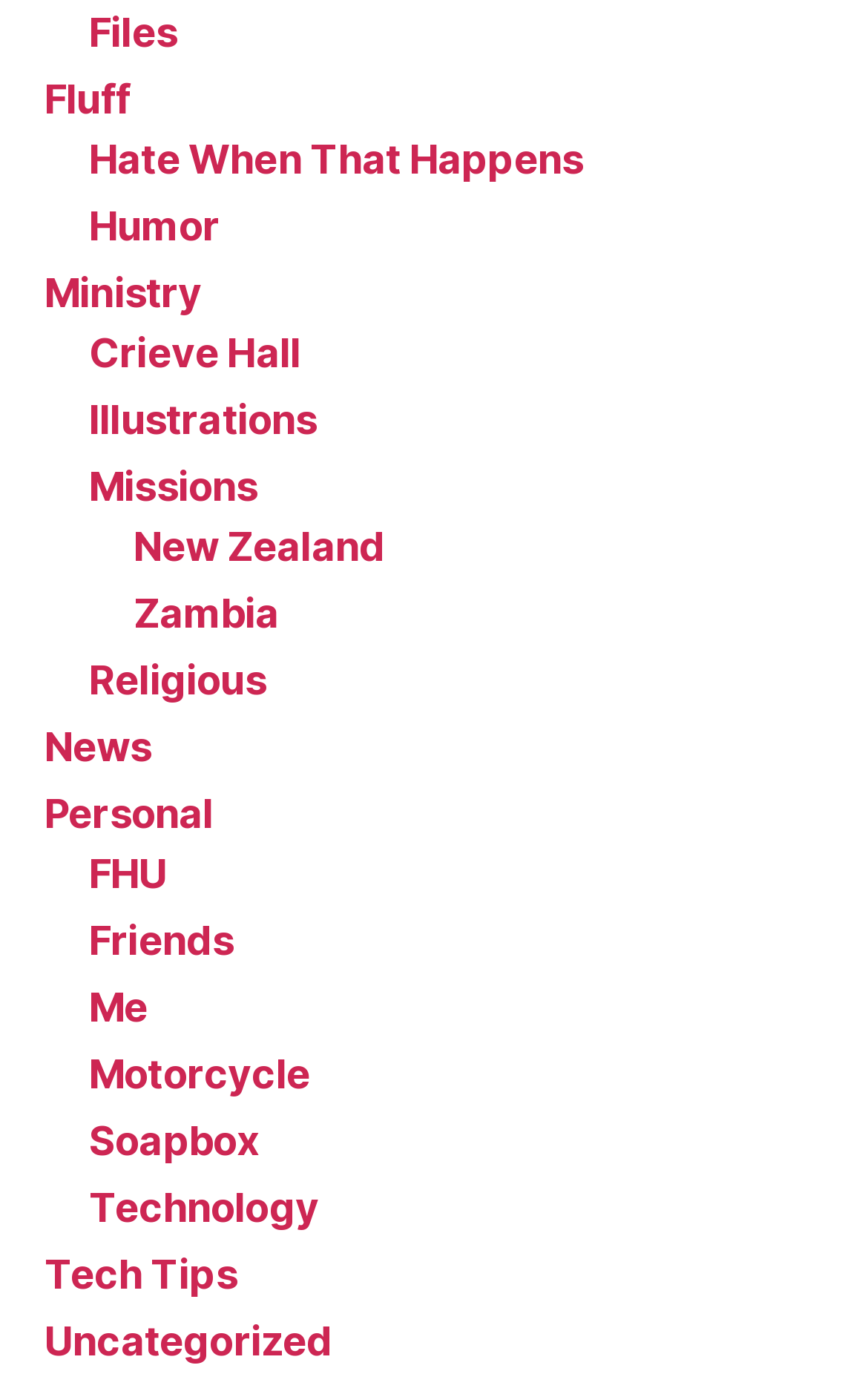Please provide a short answer using a single word or phrase for the question:
What is the category of 'Hate When That Happens'?

Humor